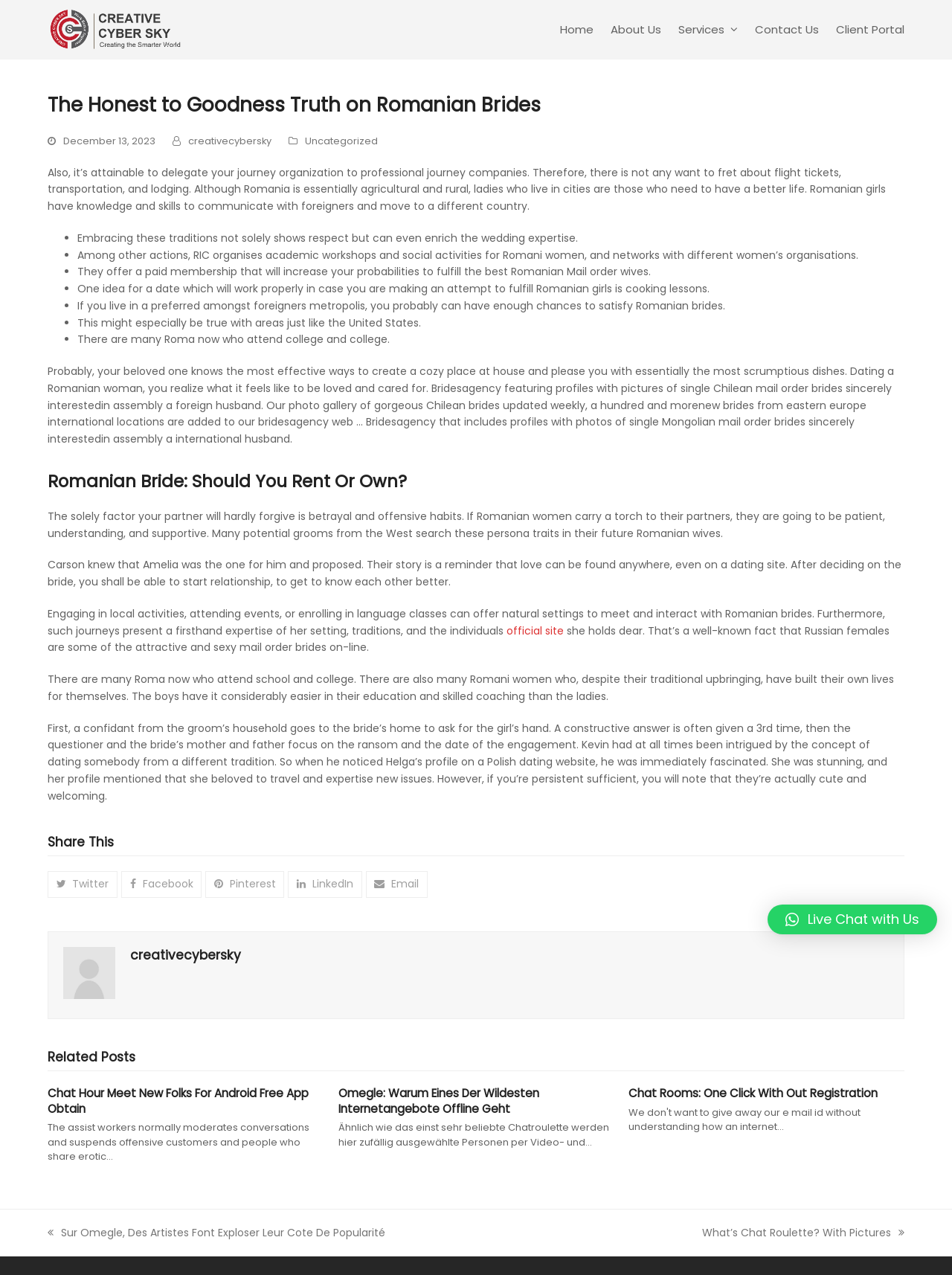Please find the bounding box coordinates for the clickable element needed to perform this instruction: "Click on the '경제' link".

None